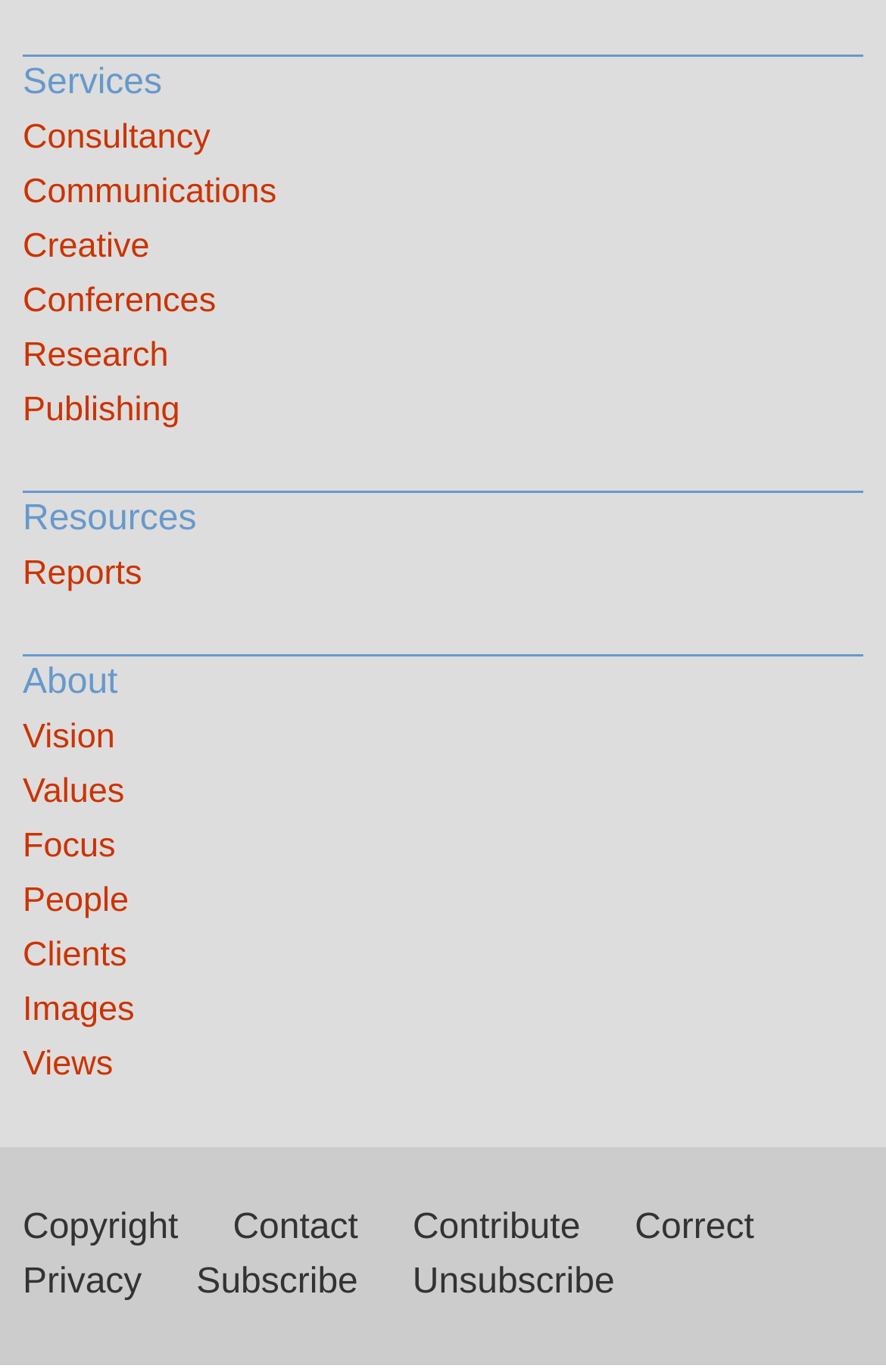Please find the bounding box coordinates of the section that needs to be clicked to achieve this instruction: "Learn about the company's values".

[0.026, 0.558, 0.974, 0.597]